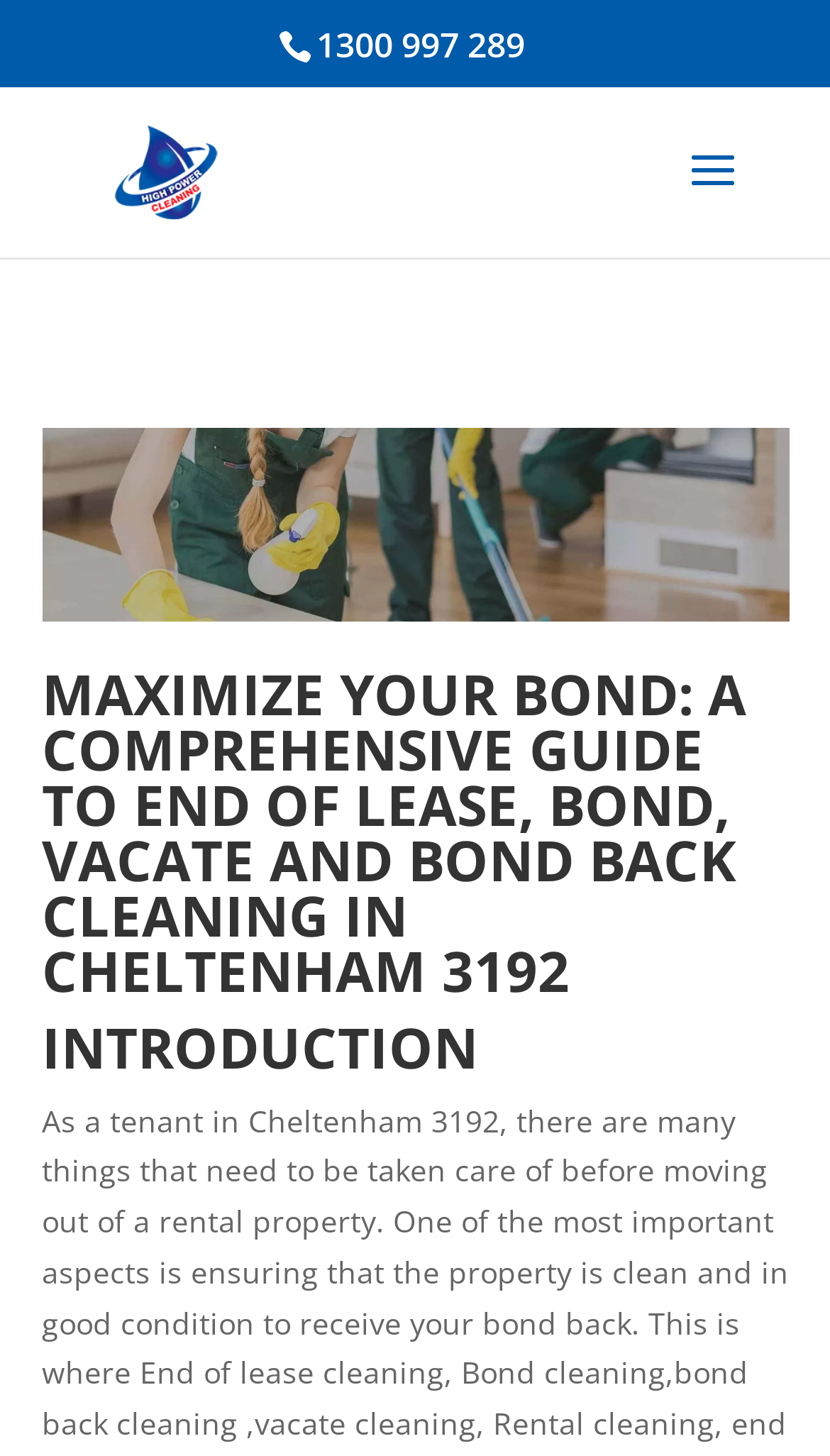Identify the bounding box coordinates for the UI element described by the following text: "alt="High Power Cleaning"". Provide the coordinates as four float numbers between 0 and 1, in the format [left, top, right, bottom].

[0.11, 0.102, 0.291, 0.13]